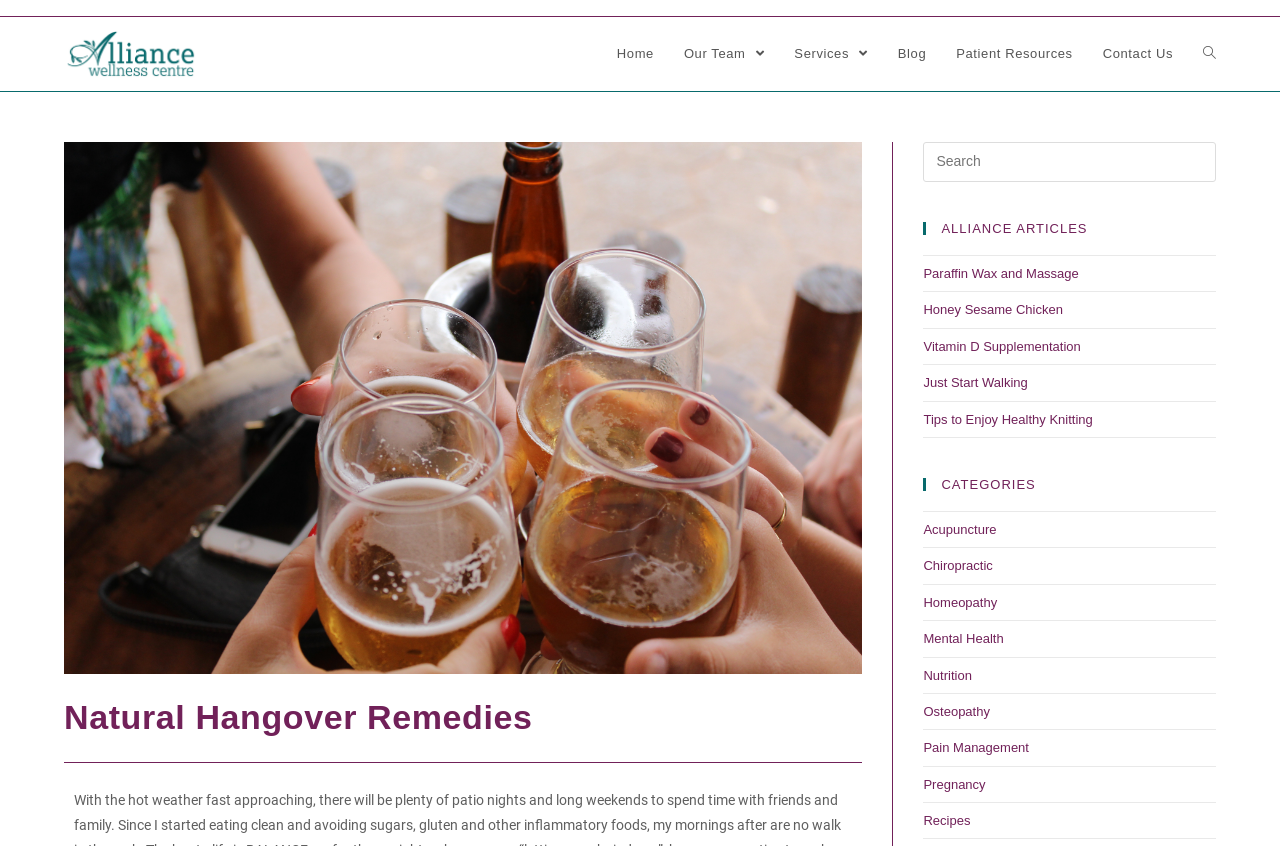Could you find the bounding box coordinates of the clickable area to complete this instruction: "read about natural hangover remedies"?

[0.05, 0.821, 0.674, 0.902]